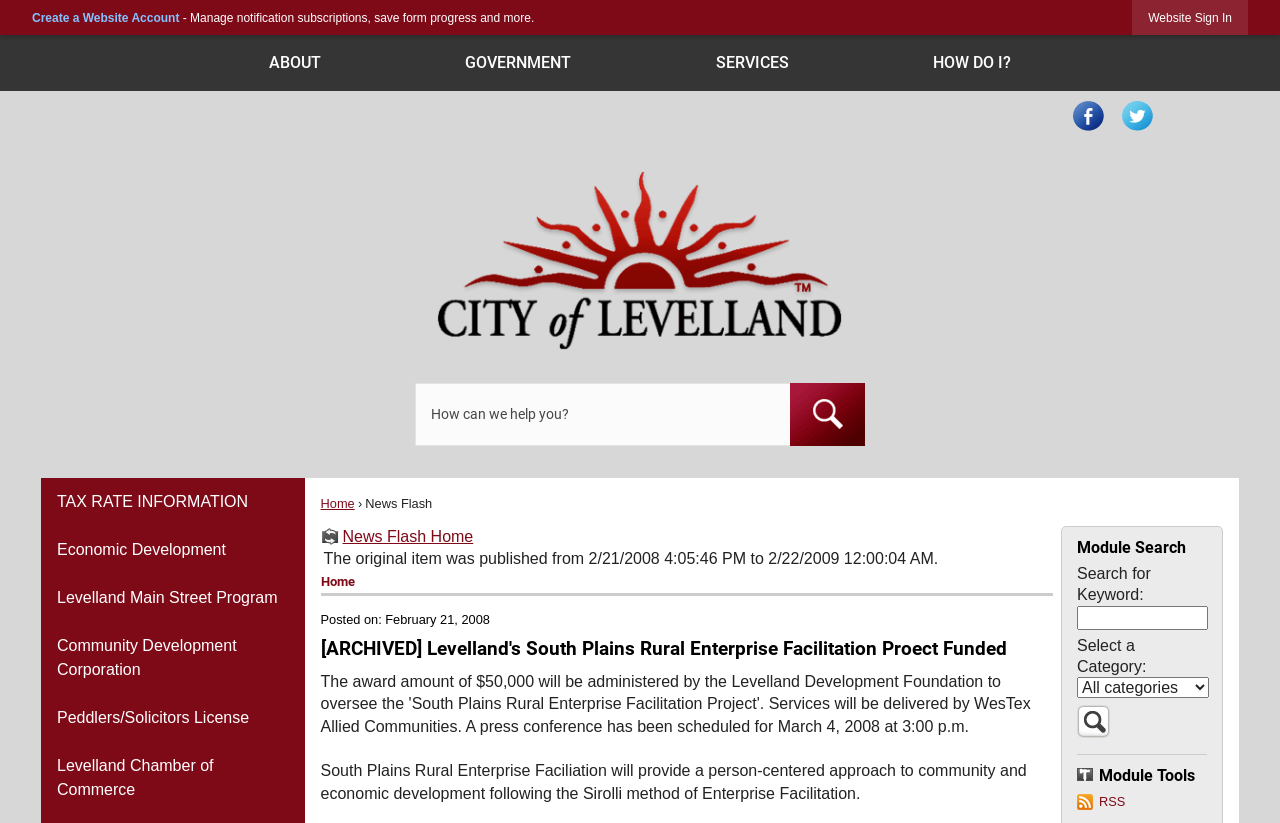Identify the bounding box coordinates of the HTML element based on this description: "Peddlers/Solicitors License".

[0.032, 0.843, 0.238, 0.901]